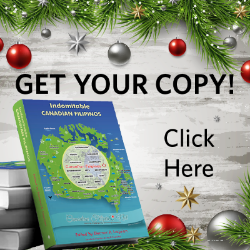Explain what the image portrays in a detailed manner.

The image promotes the book titled "Indomitable Canadian Filipinos," featuring a visually engaging cover that showcases a map of Canada with highlighted locations significant to the Filipino community. Surrounded by festive decorations, including green foliage and red ornaments, the image invites viewers to take action with the bold text "GET YOUR COPY!" and a clickable "Click Here" prompt. This promotional material emphasizes the book's focus on the contributions and resilience of Canadians of Filipino descent, encouraging readers to explore their stories and heritage.